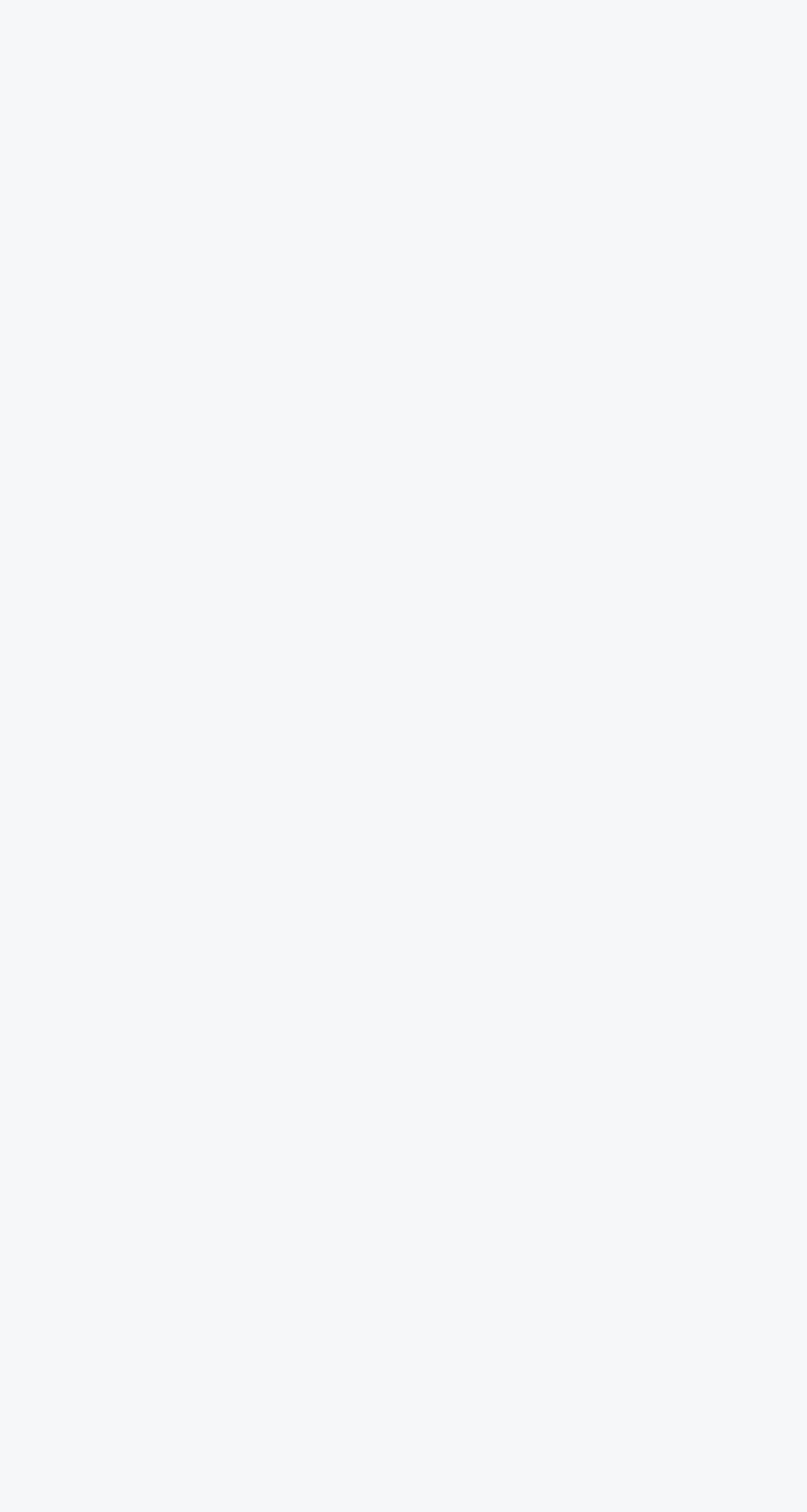Pinpoint the bounding box coordinates of the element to be clicked to execute the instruction: "Browse properties in Helmeringhausen".

[0.09, 0.857, 0.477, 0.896]